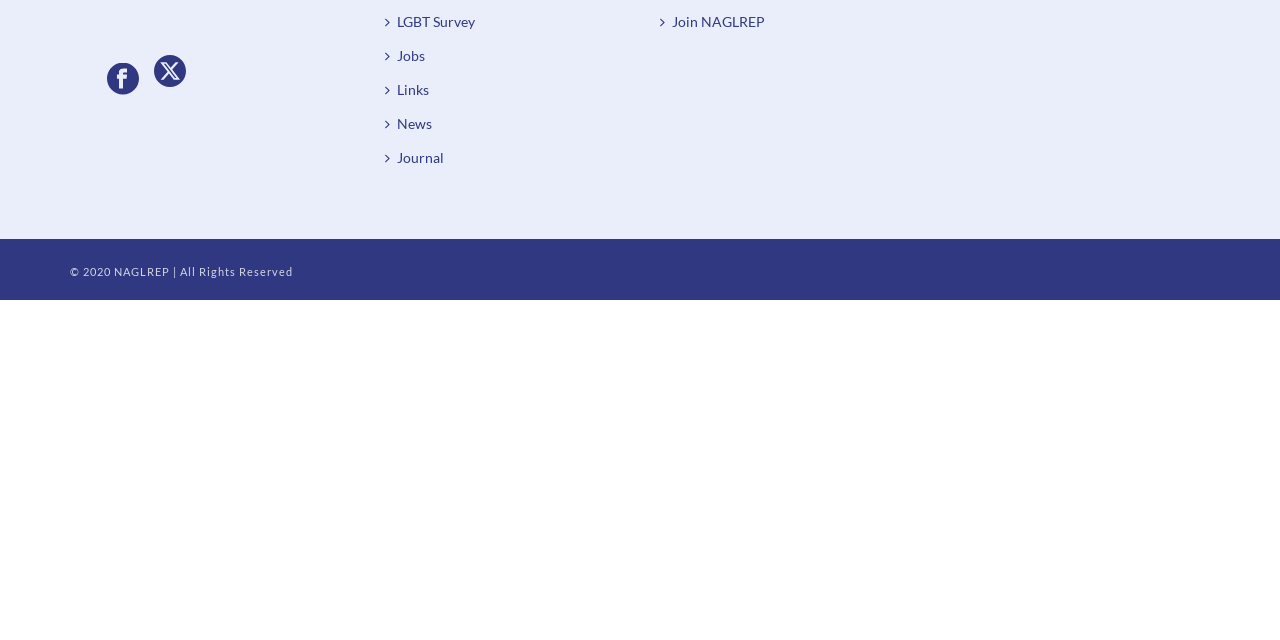Find the bounding box of the UI element described as follows: "LGBT Survey".

[0.297, 0.007, 0.383, 0.061]